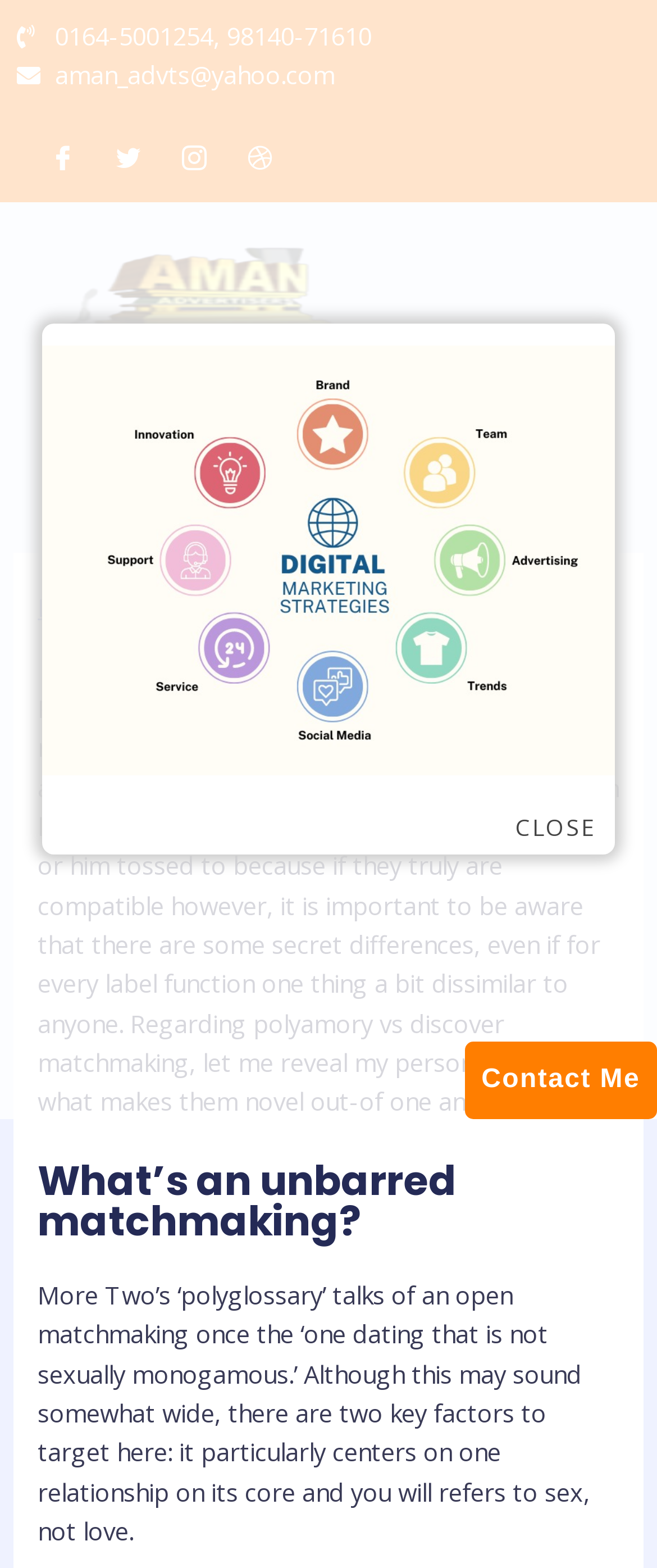Using the provided element description, identify the bounding box coordinates as (top-left x, top-left y, bottom-right x, bottom-right y). Ensure all values are between 0 and 1. Description: parent_node: HOME aria-label="hamburger-icon"

[0.821, 0.239, 0.936, 0.27]